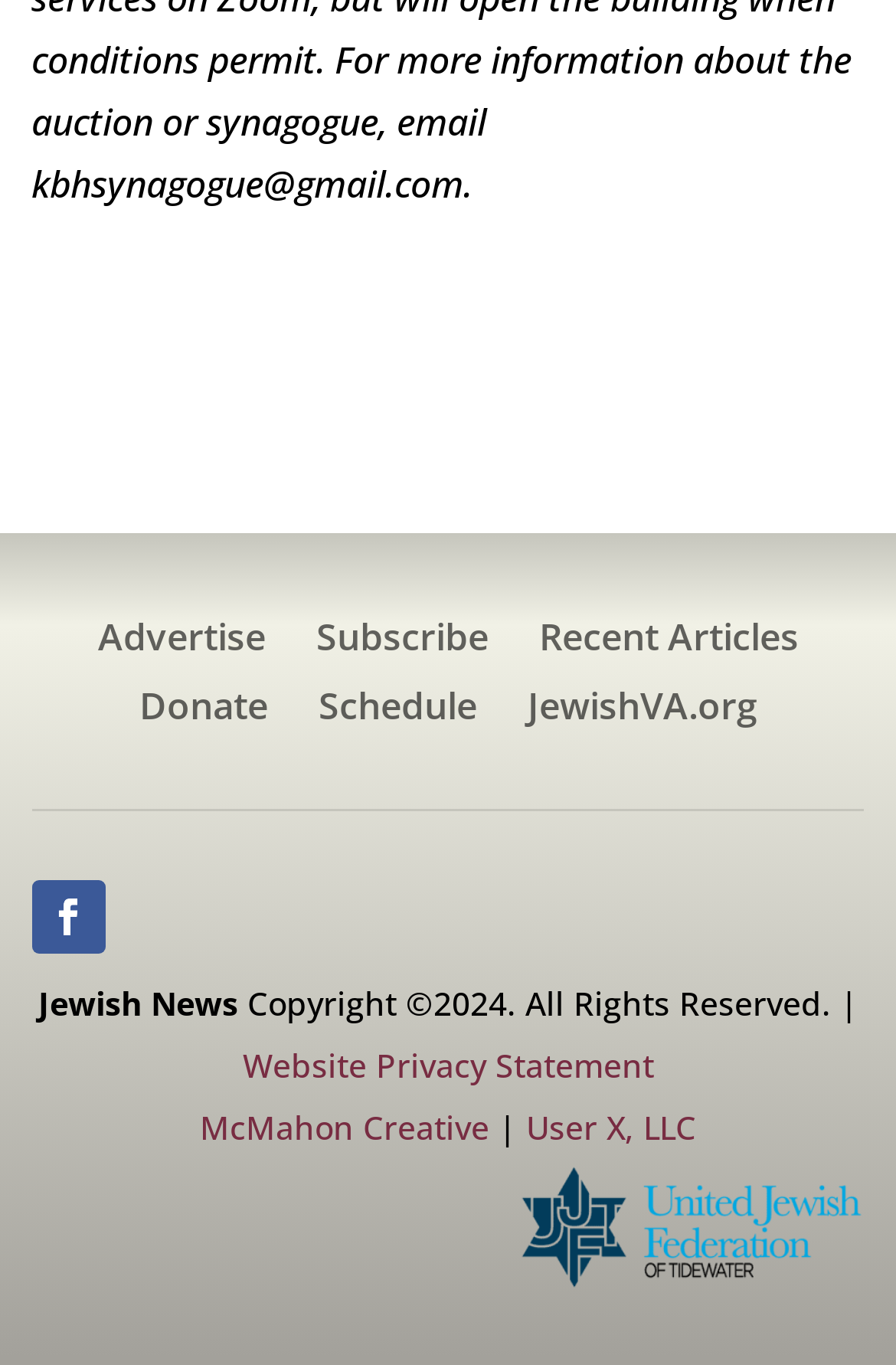Provide the bounding box coordinates of the section that needs to be clicked to accomplish the following instruction: "Go to JewishVA.org."

[0.588, 0.505, 0.845, 0.542]